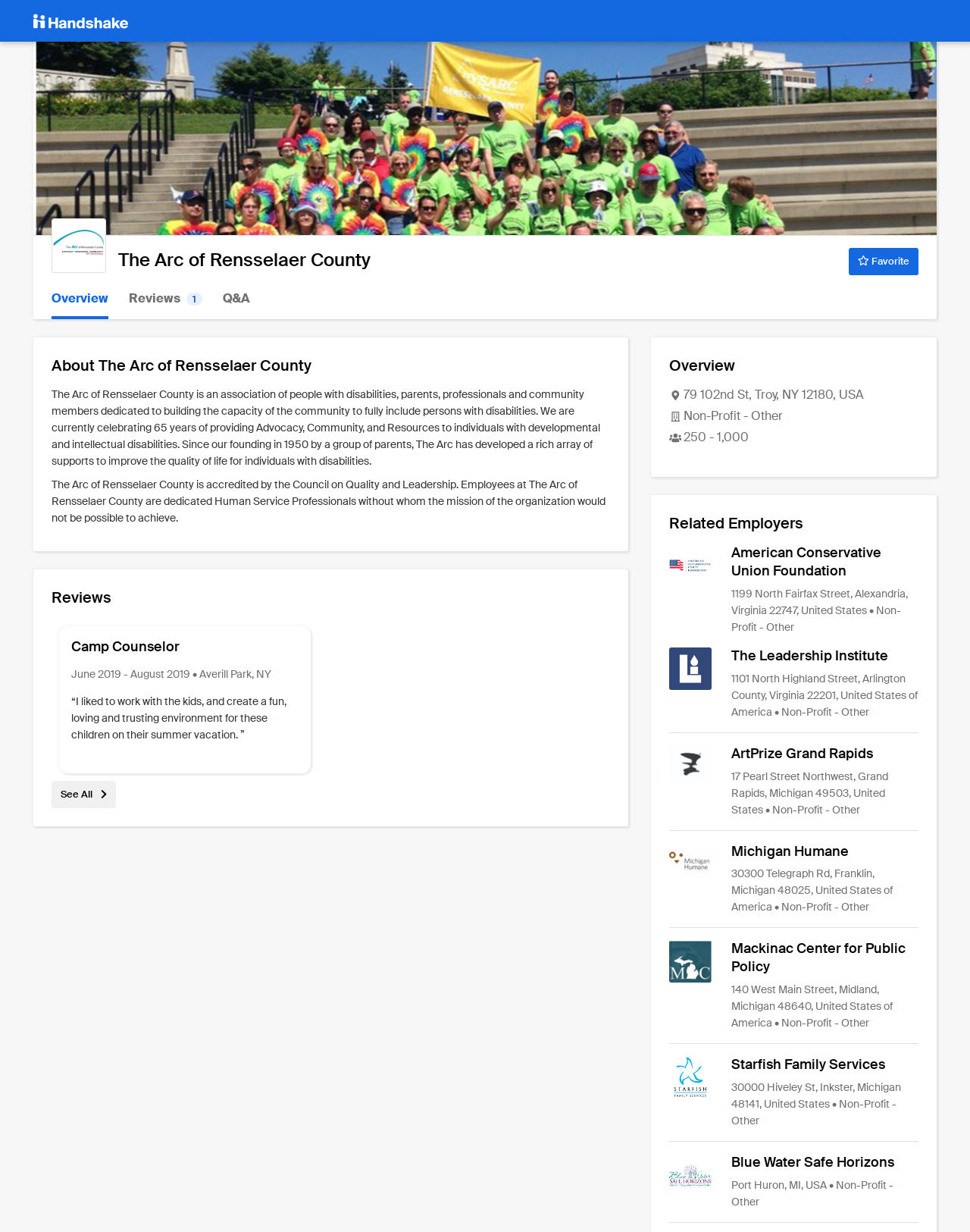Respond to the question below with a concise word or phrase:
How many employees does the organization have?

250 - 1,000